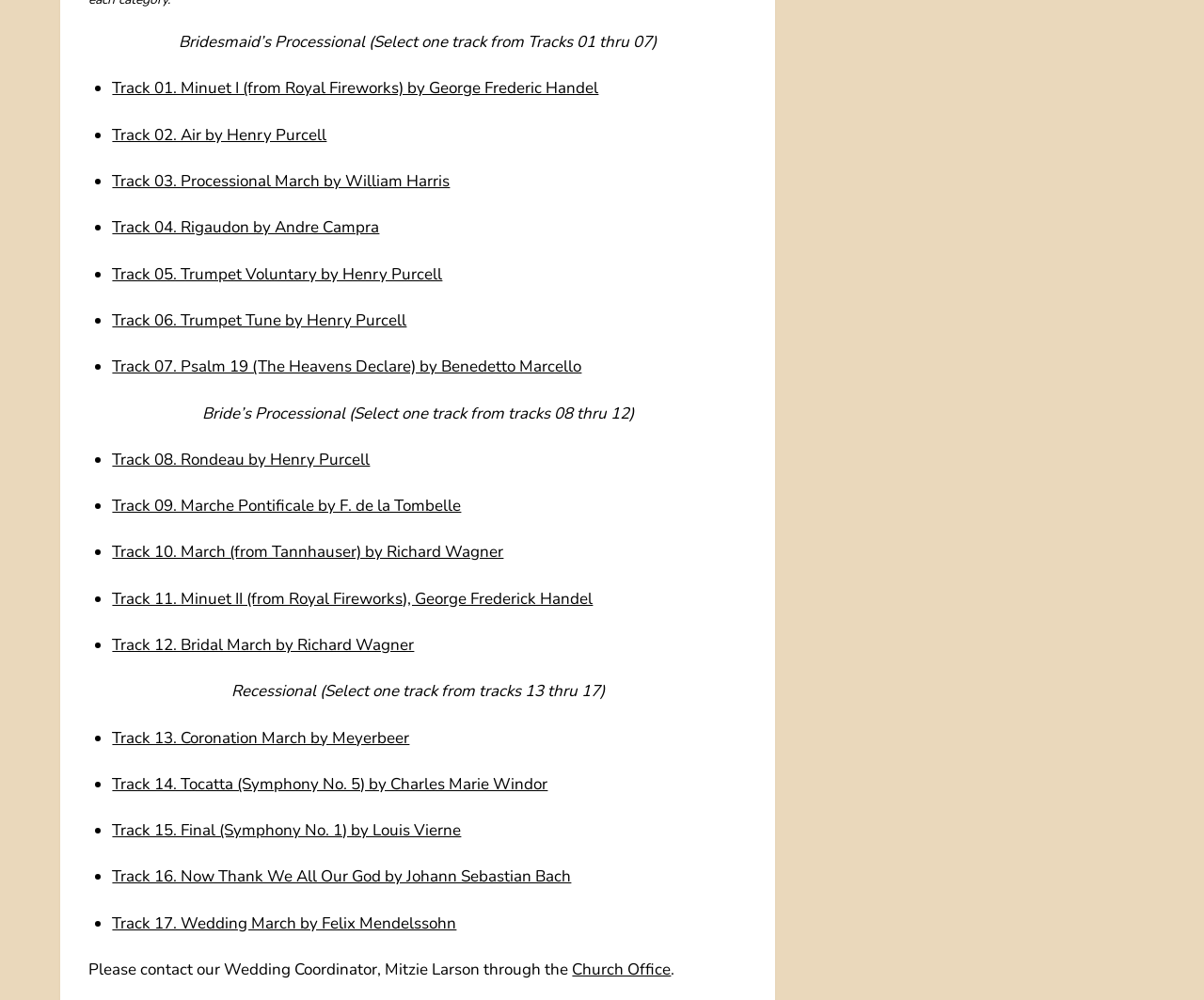Answer this question in one word or a short phrase: Who is the Wedding Coordinator?

Mitzie Larson